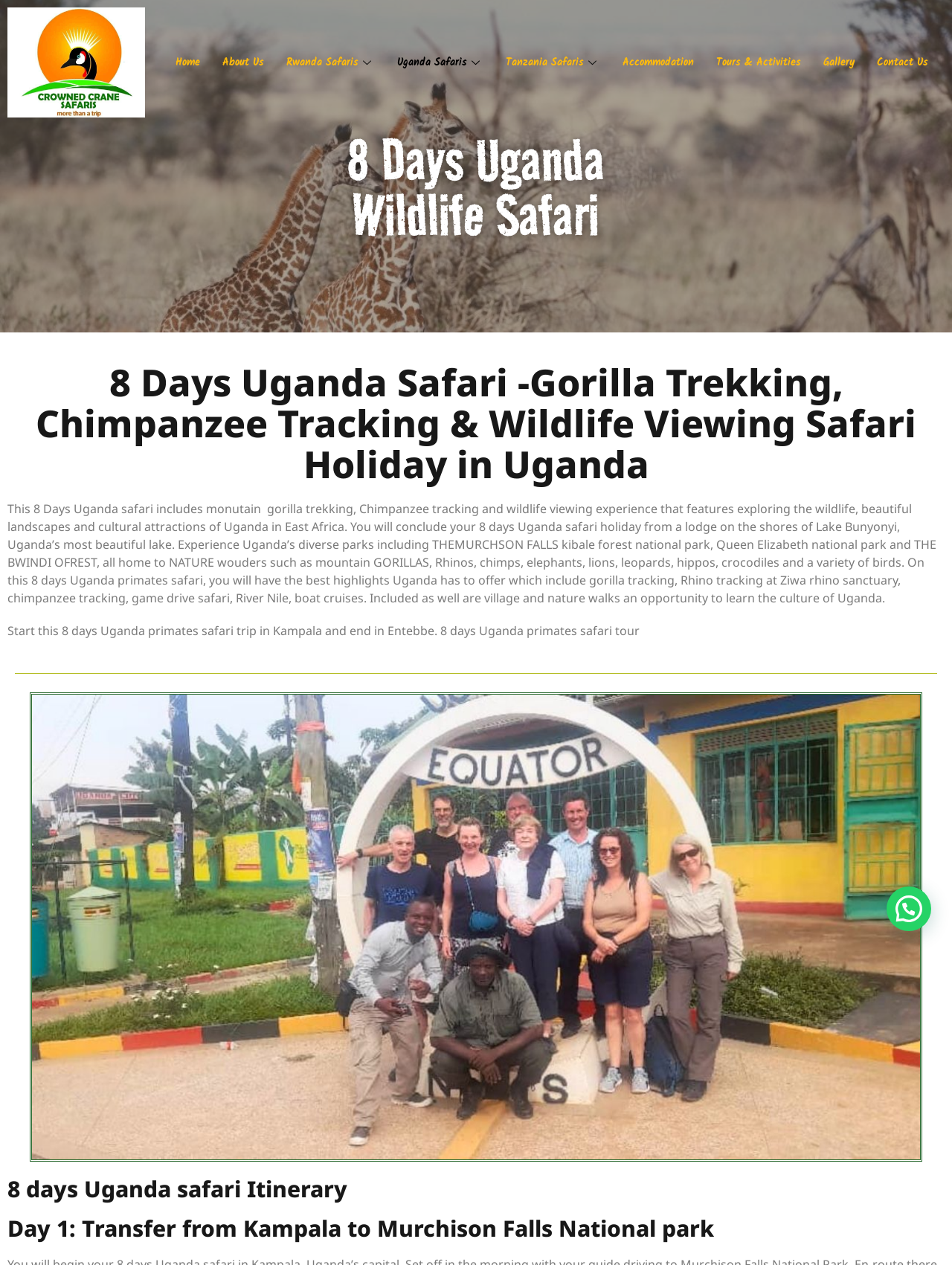Please identify the bounding box coordinates of the element's region that I should click in order to complete the following instruction: "Contact Us". The bounding box coordinates consist of four float numbers between 0 and 1, i.e., [left, top, right, bottom].

[0.91, 0.026, 0.987, 0.073]